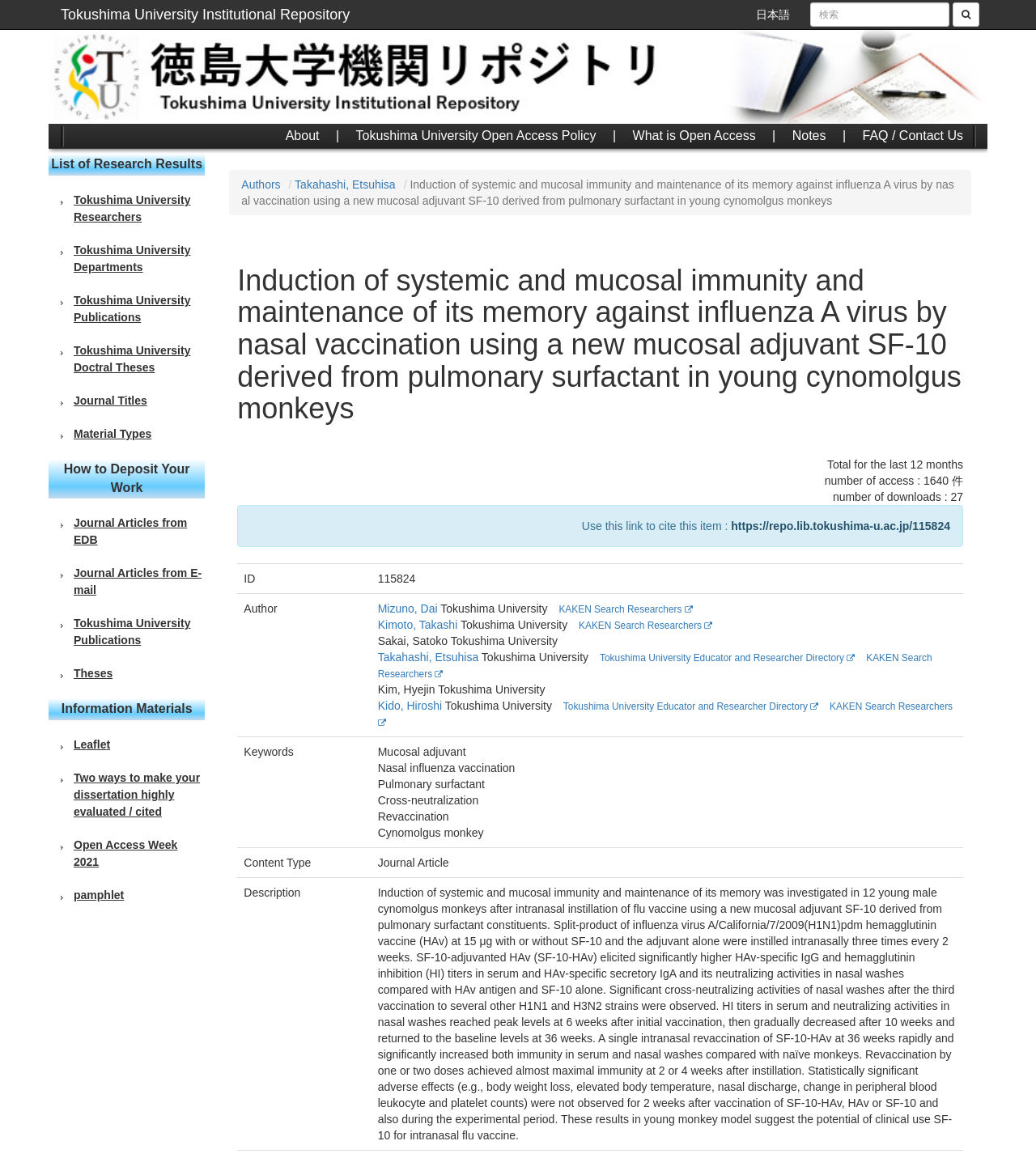Locate the bounding box coordinates of the segment that needs to be clicked to meet this instruction: "cite this item".

[0.706, 0.449, 0.917, 0.46]